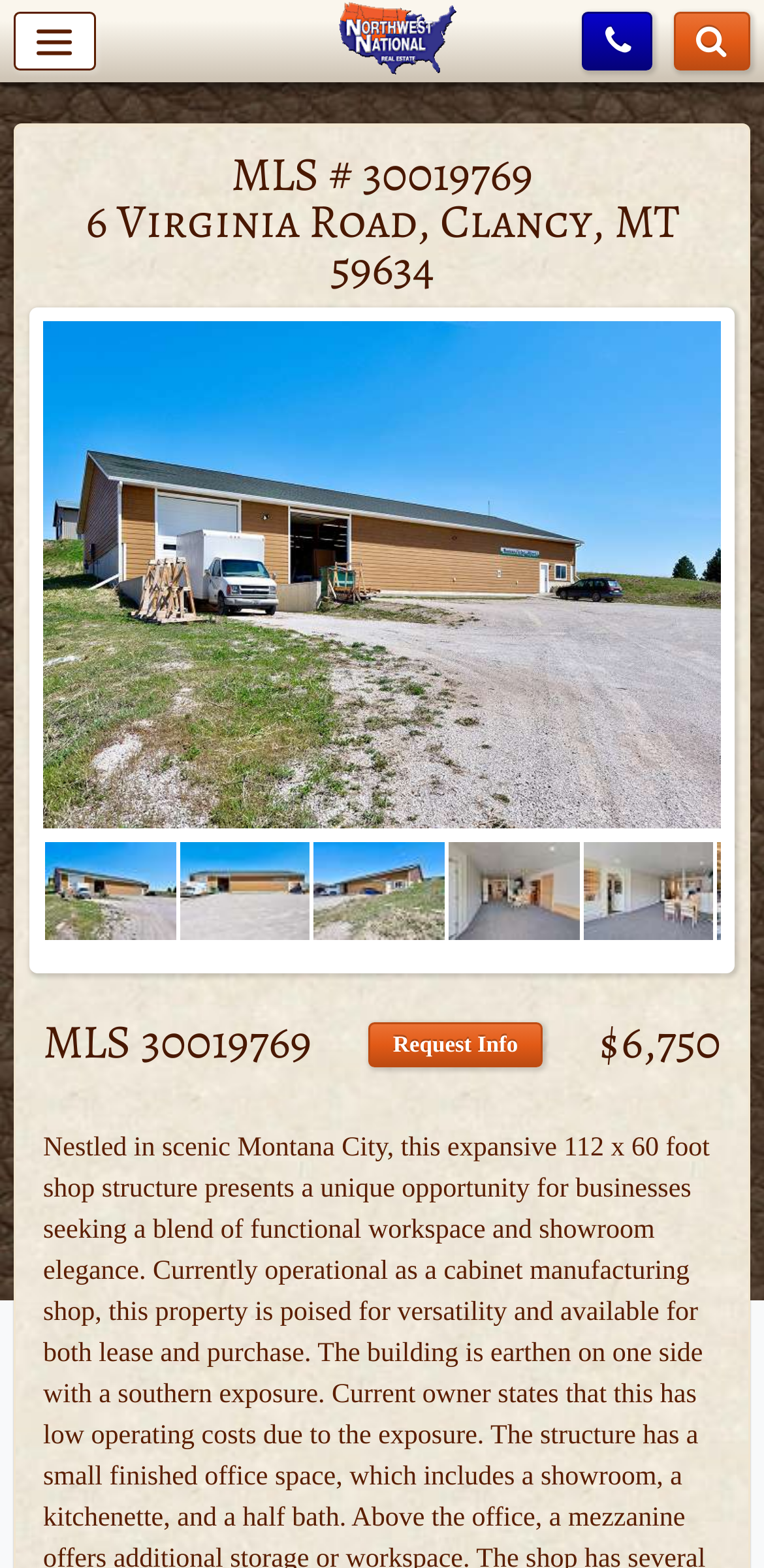Please determine the main heading text of this webpage.

MLS # 30019769
6 Virginia Road, Clancy, MT 59634